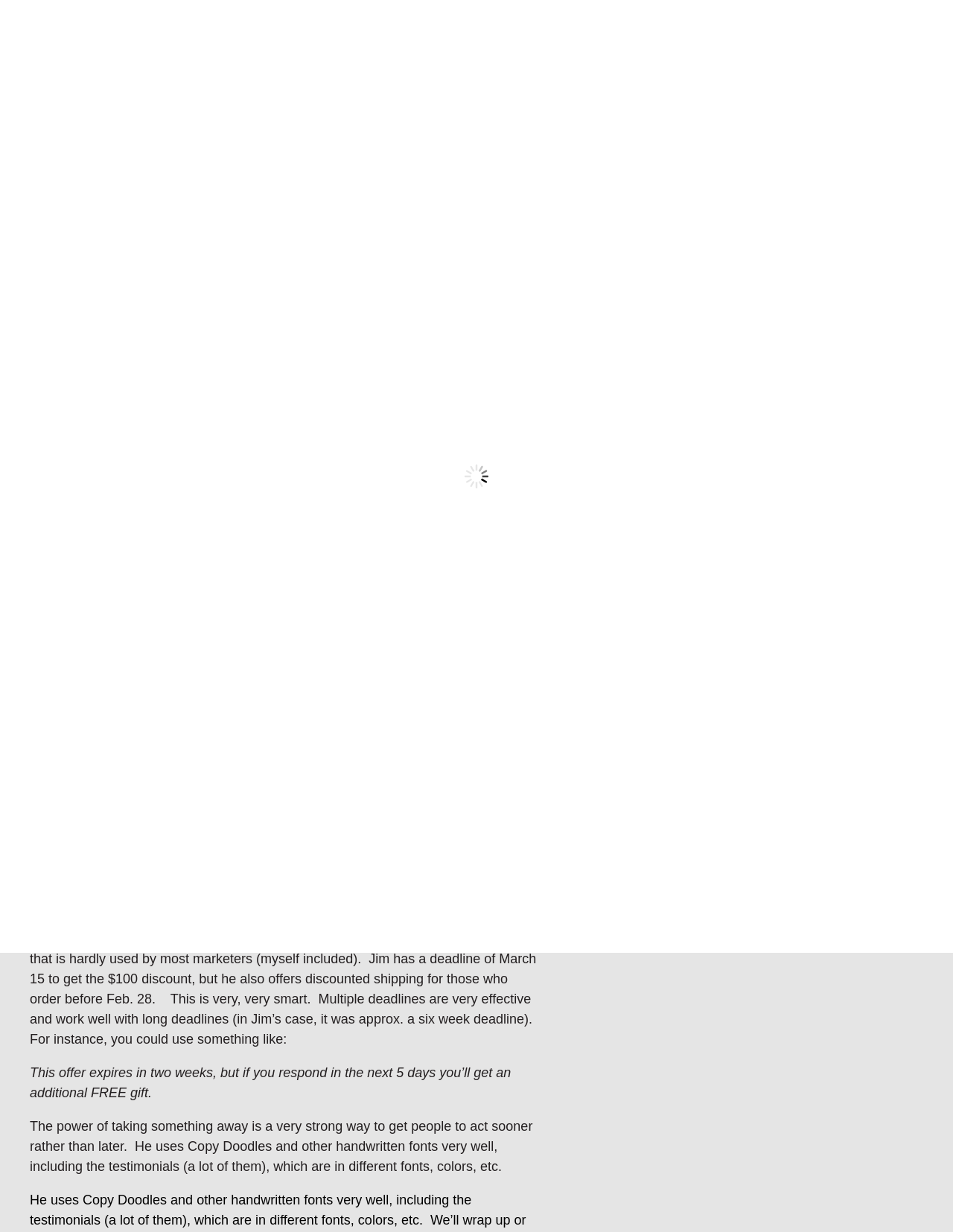What is the topic of the article?
Based on the screenshot, answer the question with a single word or phrase.

Lost customer campaigns